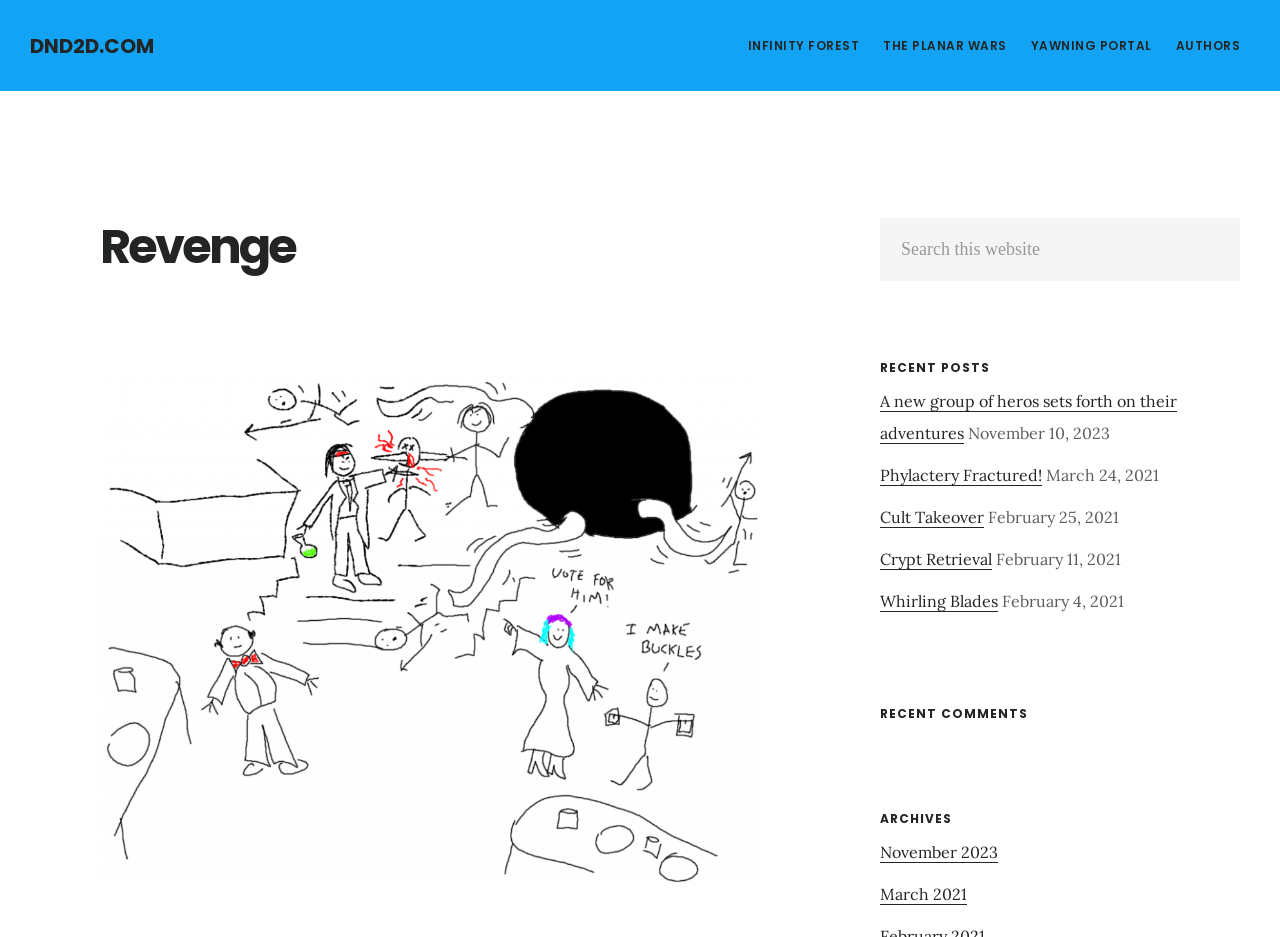Please determine the bounding box coordinates of the area that needs to be clicked to complete this task: 'Check the cost of Japanese Brides'. The coordinates must be four float numbers between 0 and 1, formatted as [left, top, right, bottom].

None